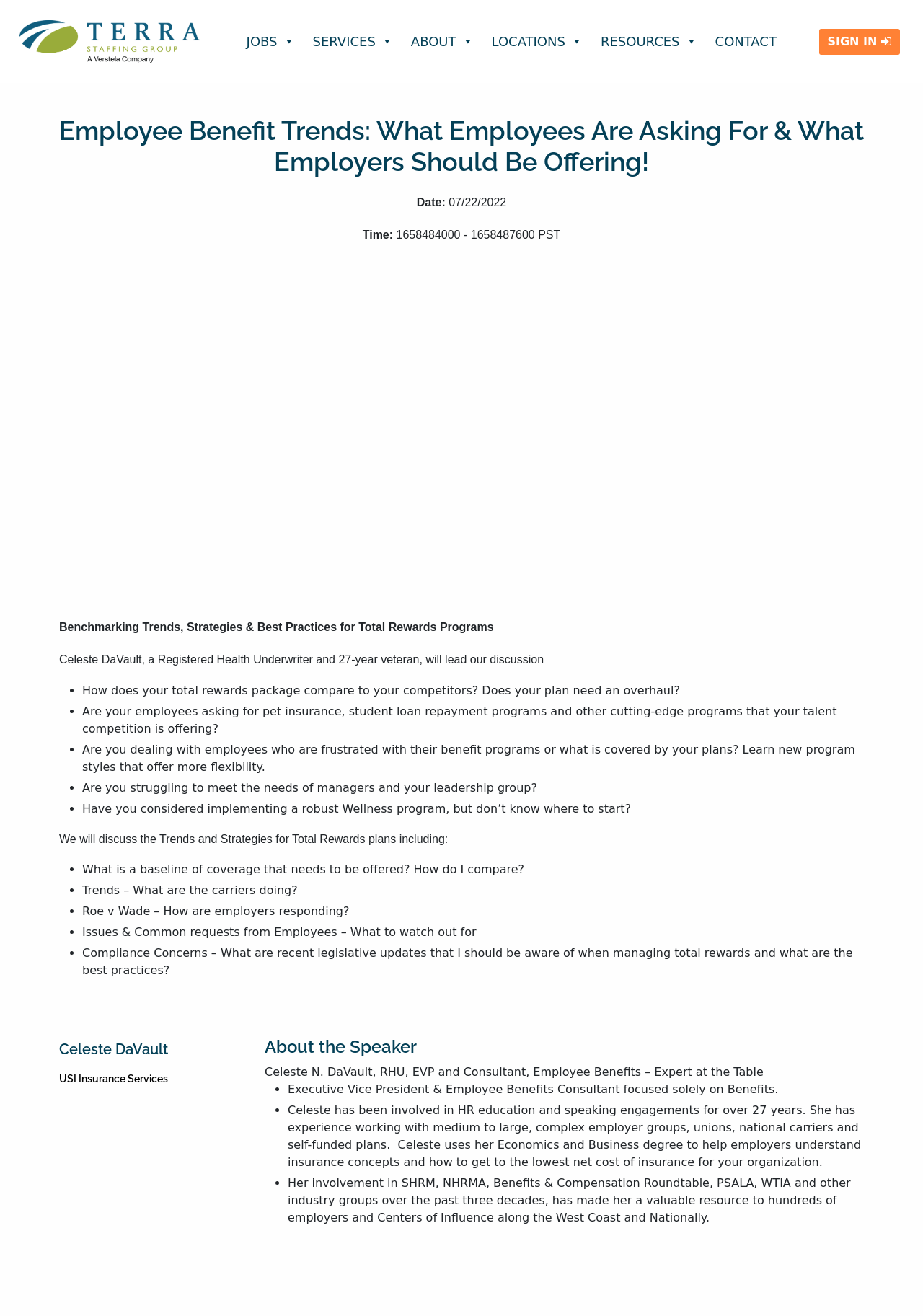Locate the bounding box coordinates of the element that needs to be clicked to carry out the instruction: "Click on the 'CONTACT' link". The coordinates should be given as four float numbers ranging from 0 to 1, i.e., [left, top, right, bottom].

[0.767, 0.008, 0.849, 0.055]